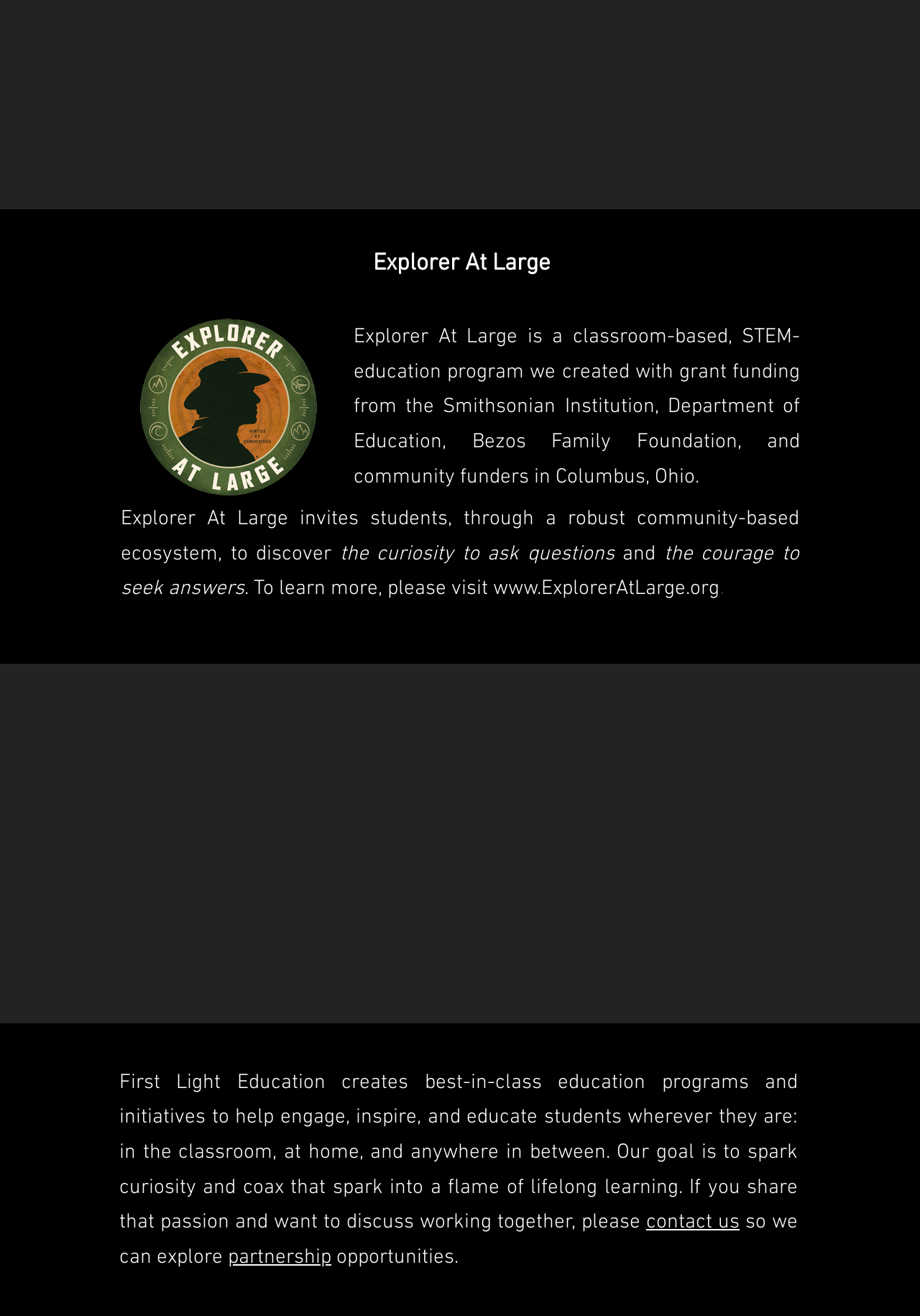What is the URL mentioned in the webpage?
Respond with a short answer, either a single word or a phrase, based on the image.

www.ExplorerAtLarge.org